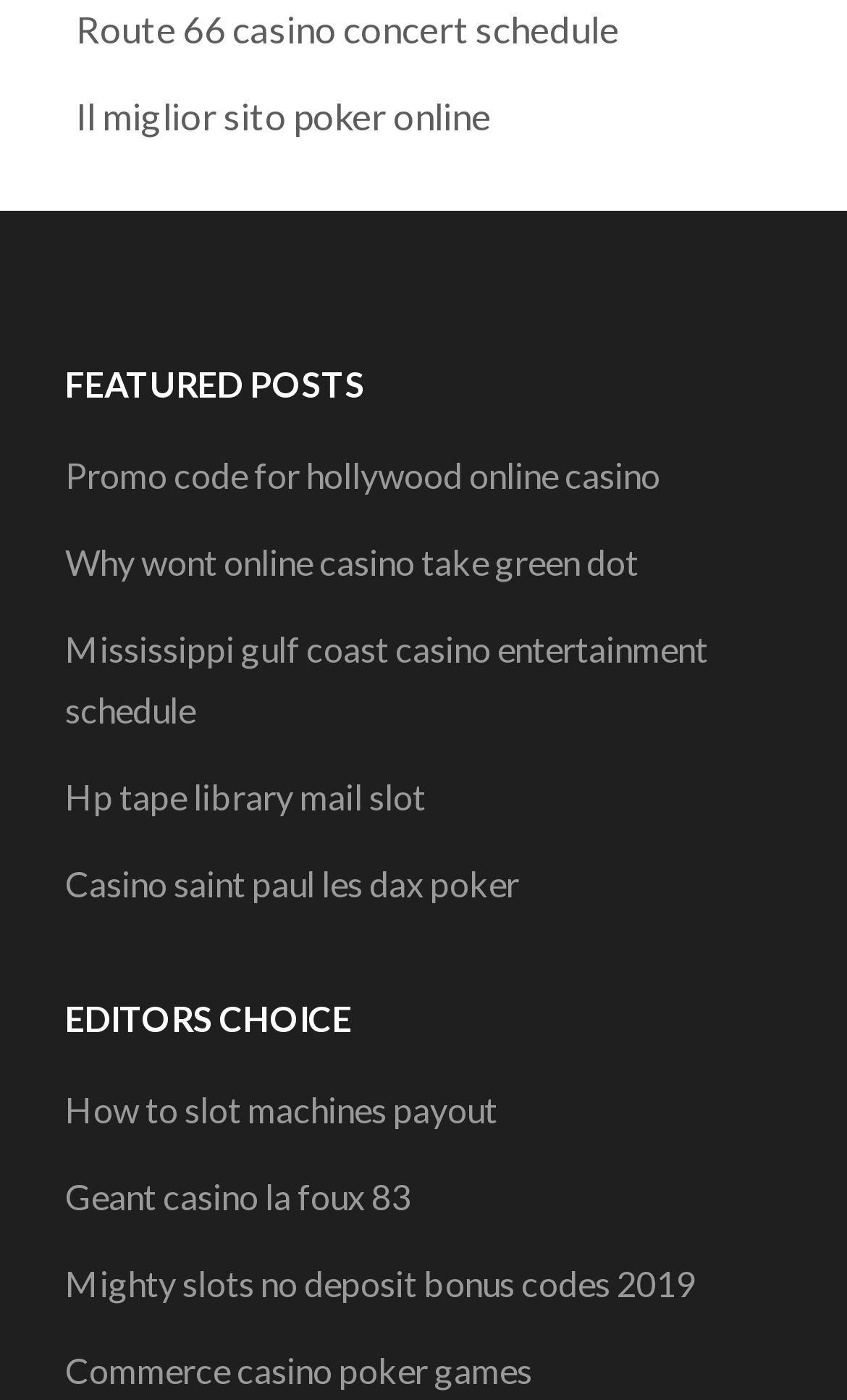What is the category of posts above 'FEATURED POSTS'?
Provide a detailed answer to the question using information from the image.

There are no categories of posts above 'FEATURED POSTS' because 'FEATURED POSTS' is the first heading on the webpage, and there are no other headings or categories above it.